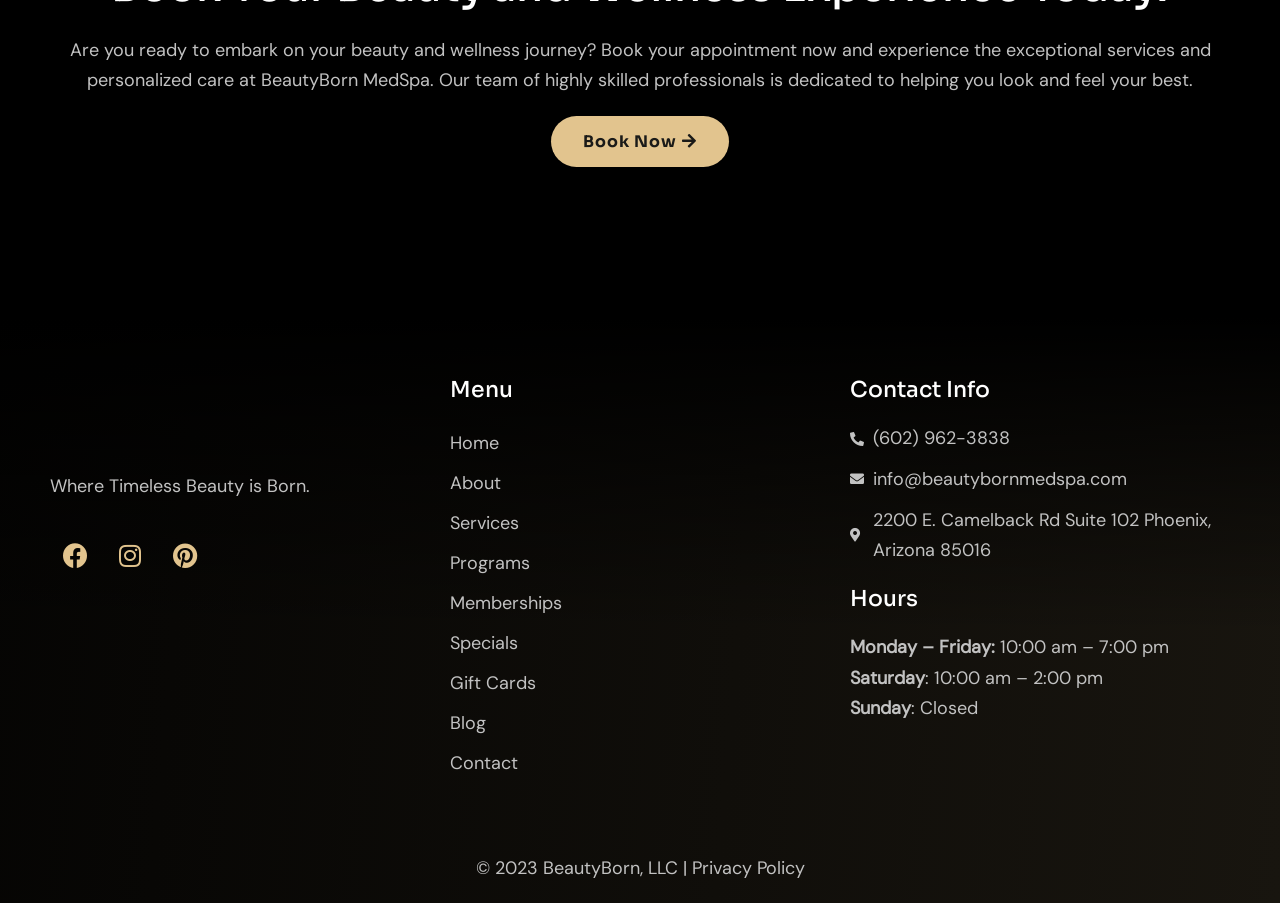Determine the bounding box coordinates of the target area to click to execute the following instruction: "View Privacy Policy."

[0.54, 0.948, 0.629, 0.975]